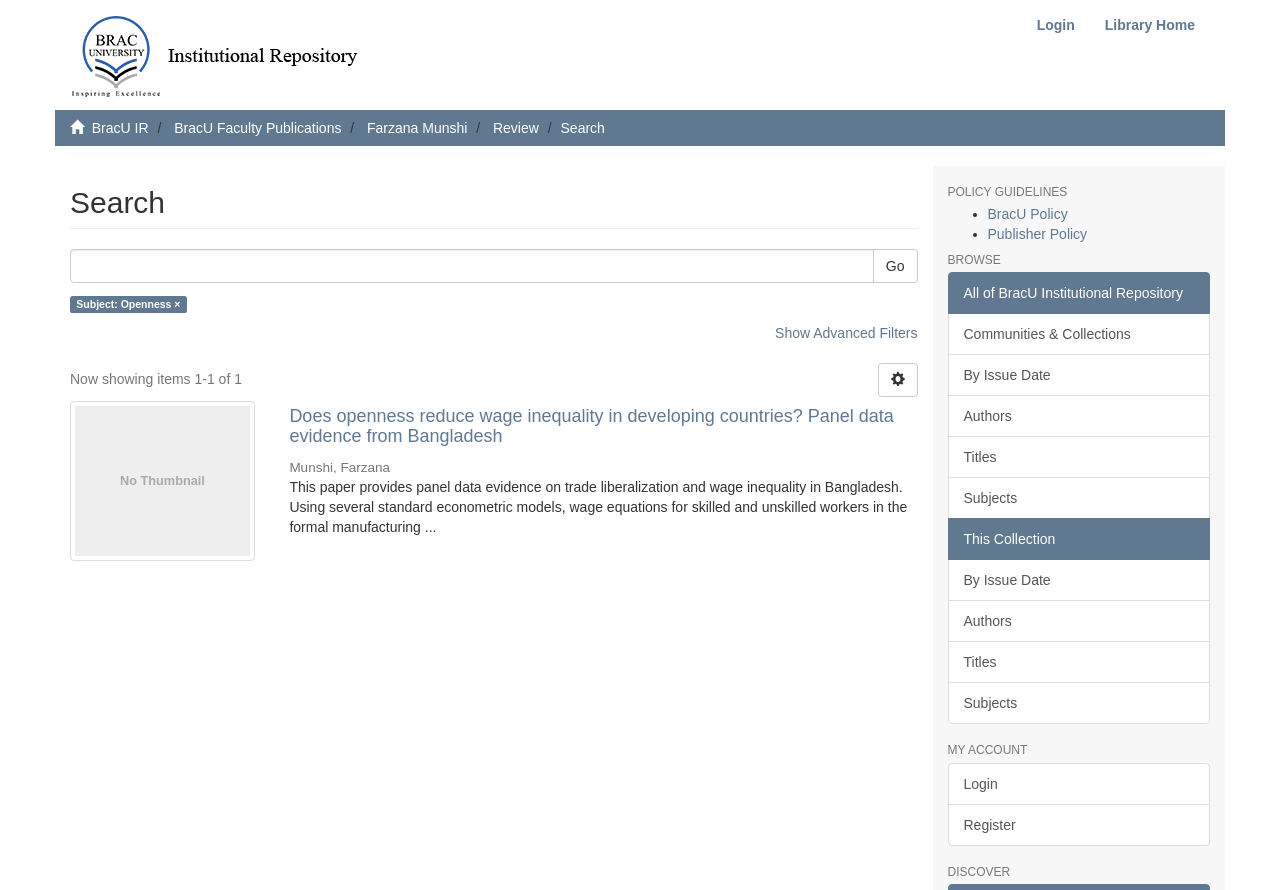What is the author of the article shown on the page?
Answer the question with just one word or phrase using the image.

Munshi, Farzana